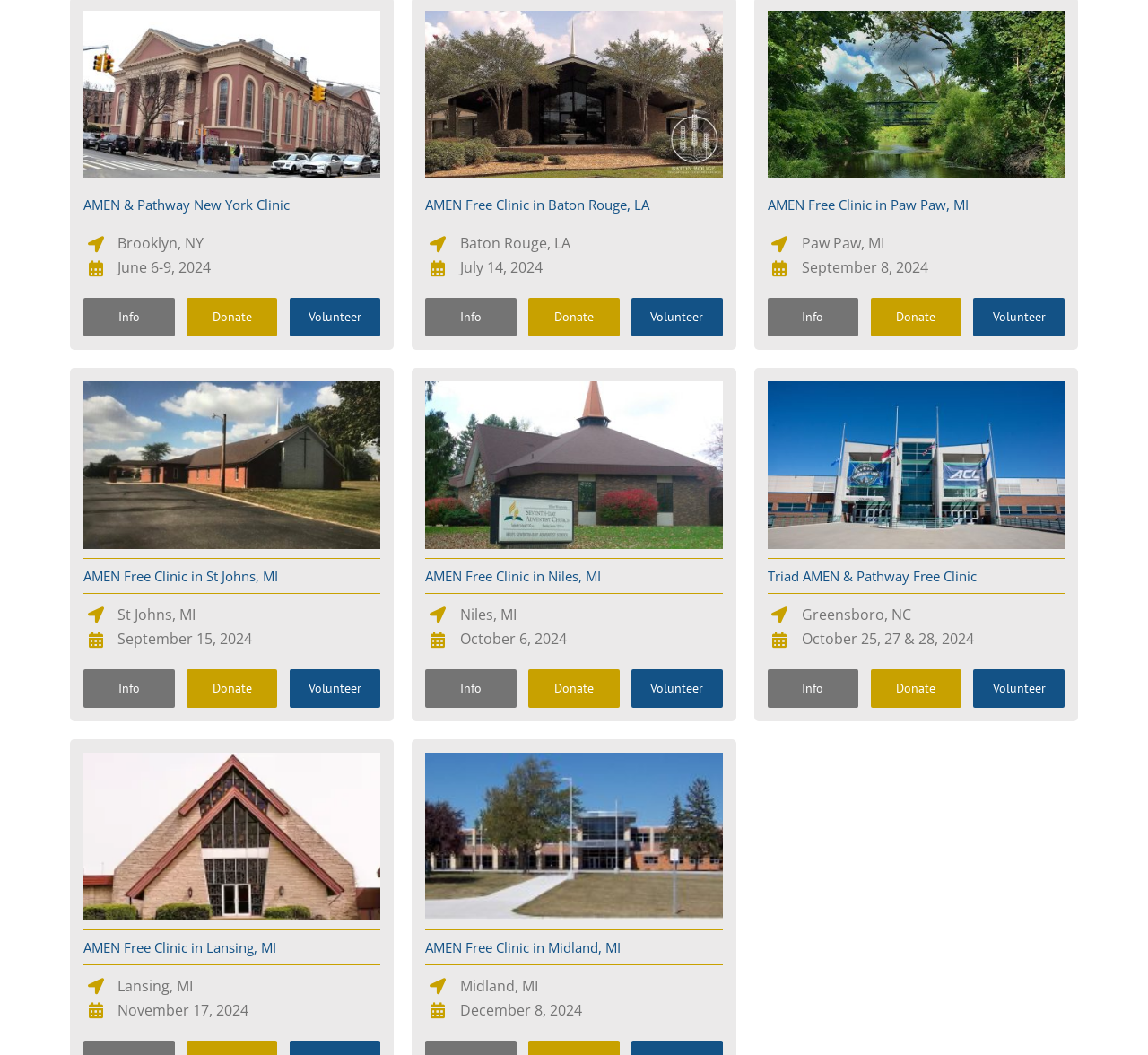Find the bounding box coordinates of the element I should click to carry out the following instruction: "Click the 'Info' link for Triad AMEN & Pathway Free Clinic".

[0.668, 0.635, 0.748, 0.671]